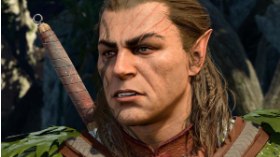Is the character's outfit adorned with foliage?
By examining the image, provide a one-word or phrase answer.

Yes